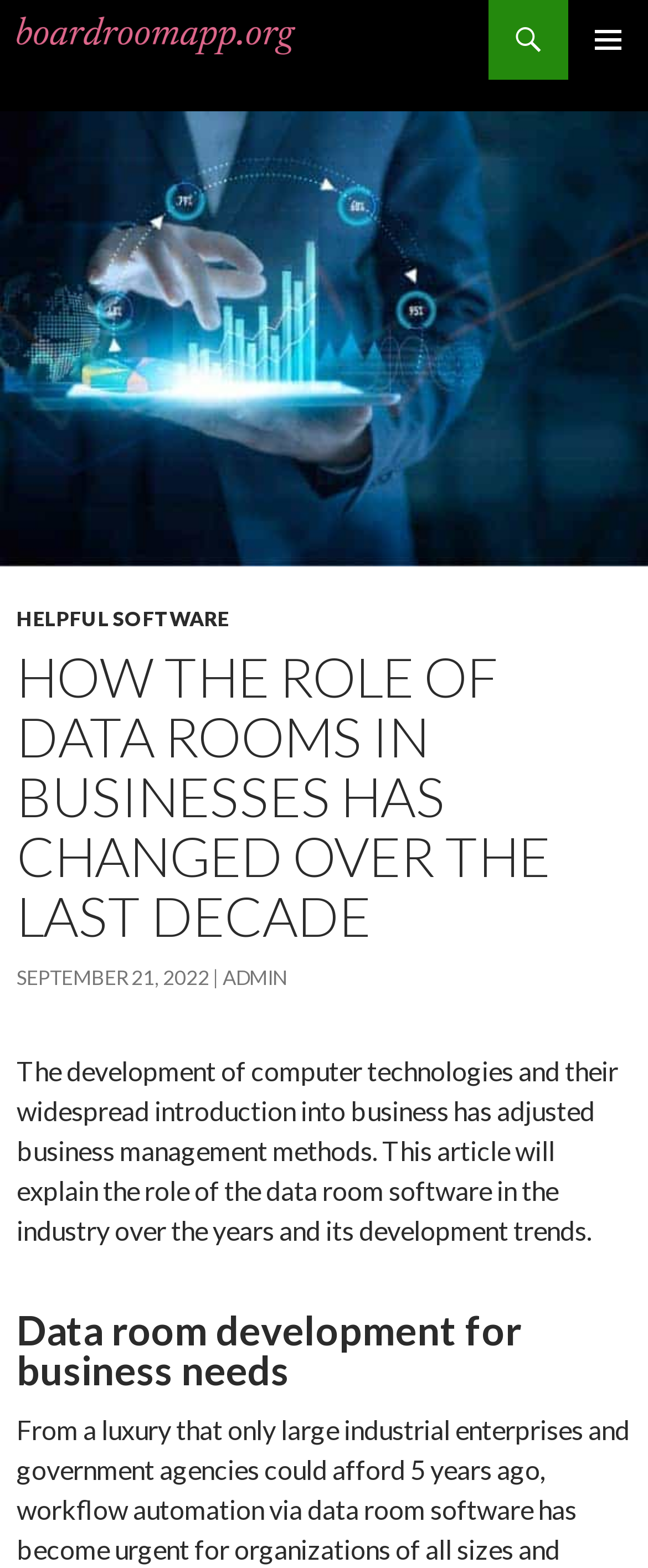Can you find and provide the main heading text of this webpage?

HOW THE ROLE OF DATA ROOMS IN BUSINESSES HAS CHANGED OVER THE LAST DECADE